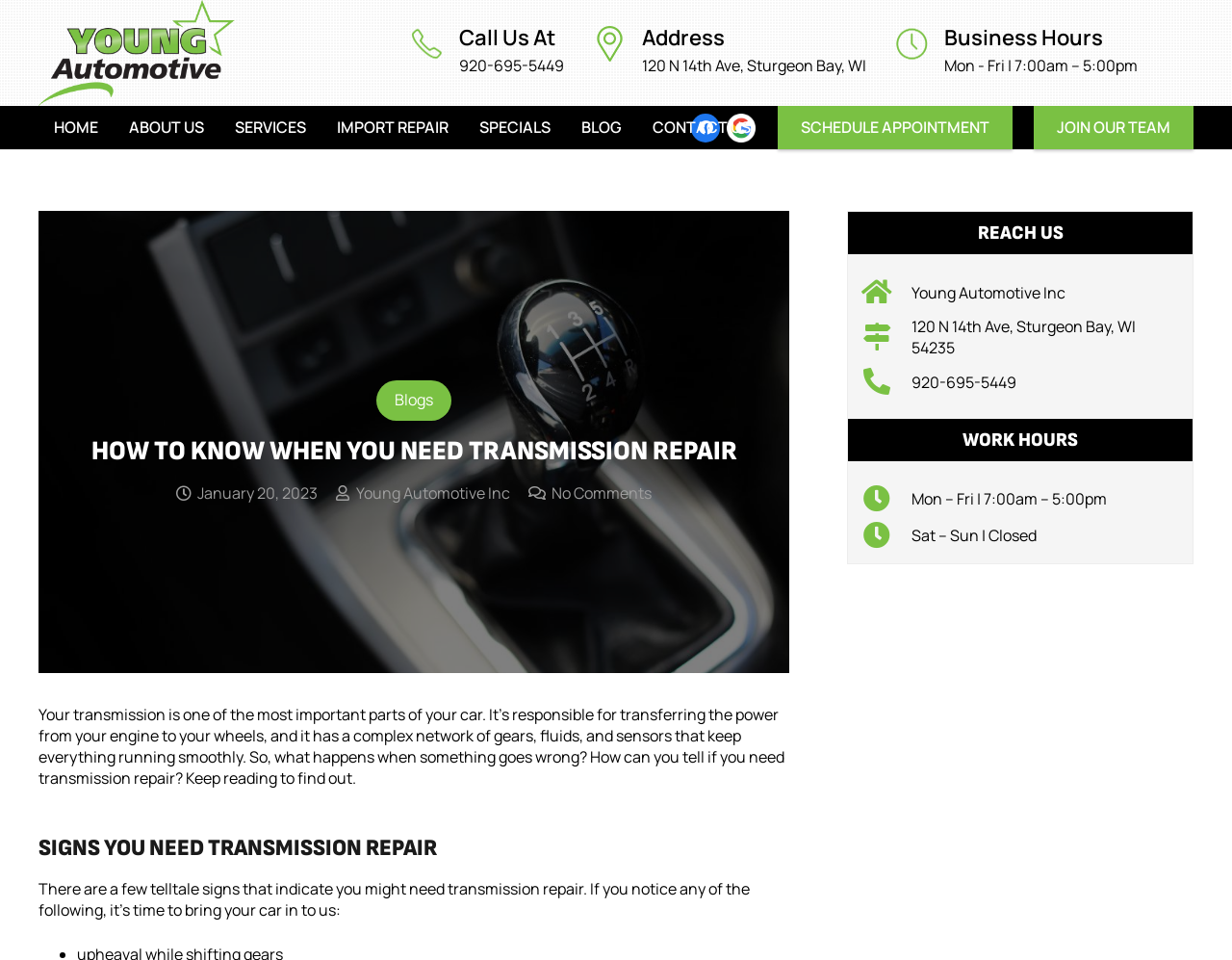Specify the bounding box coordinates for the region that must be clicked to perform the given instruction: "Read the blog".

[0.305, 0.396, 0.367, 0.438]